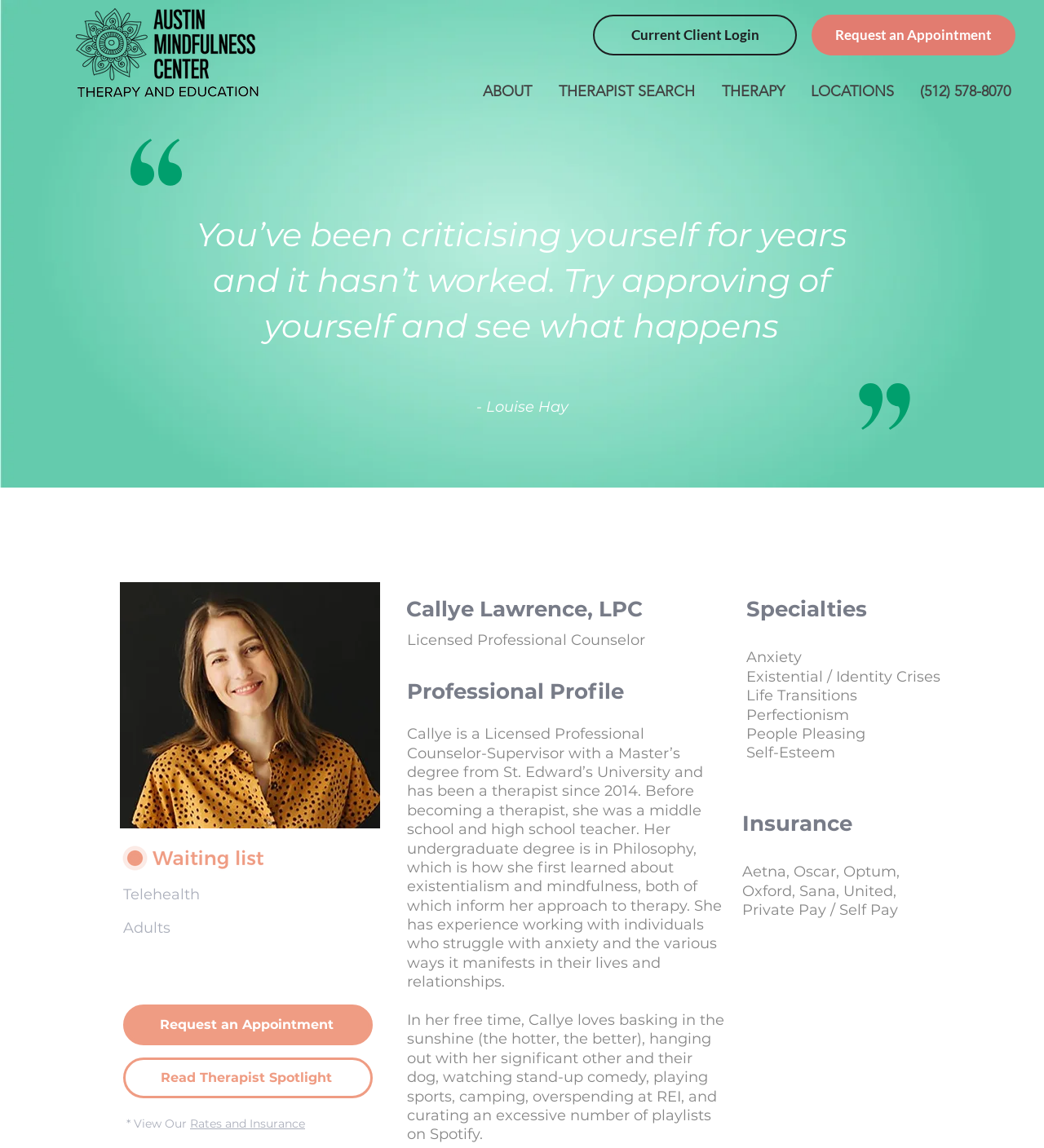Locate the bounding box for the described UI element: "Read Therapist Spotlight". Ensure the coordinates are four float numbers between 0 and 1, formatted as [left, top, right, bottom].

[0.118, 0.921, 0.357, 0.956]